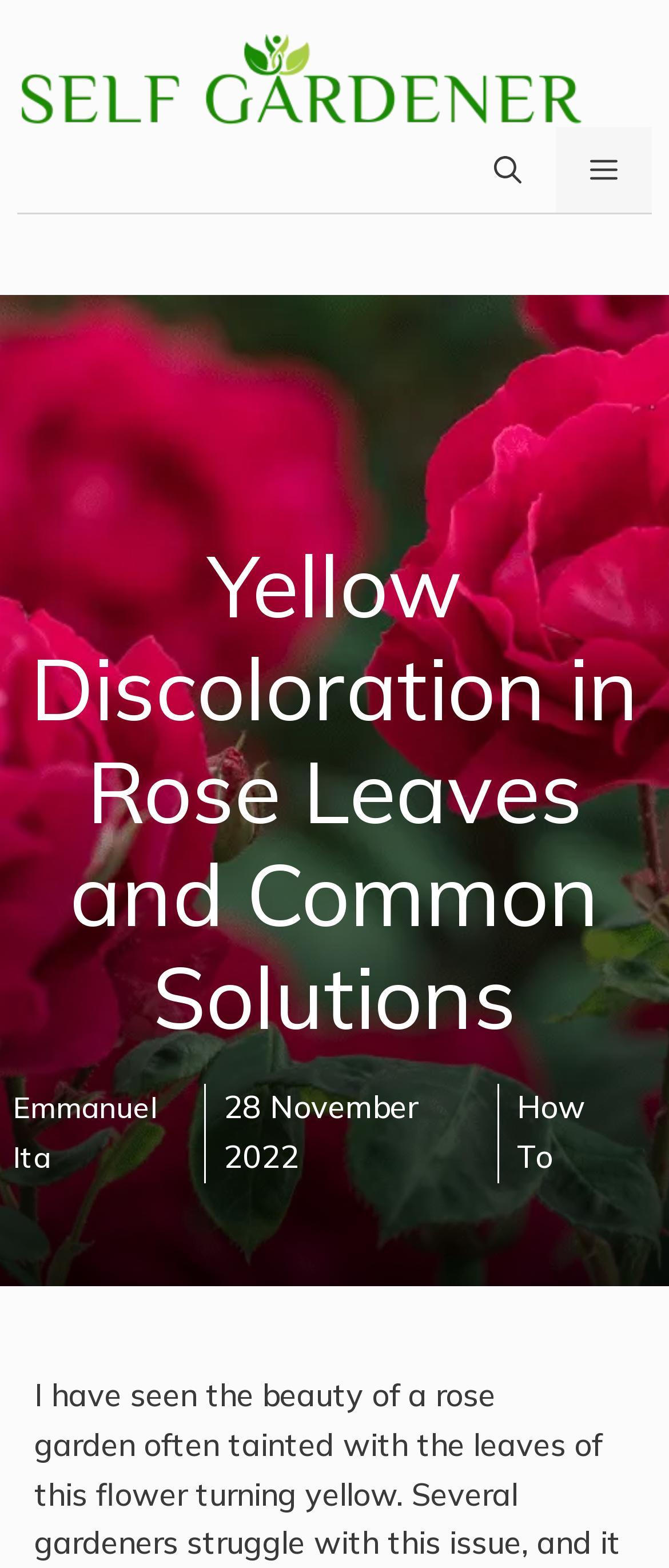Provide your answer to the question using just one word or phrase: What is the name of the website?

Self Gardener